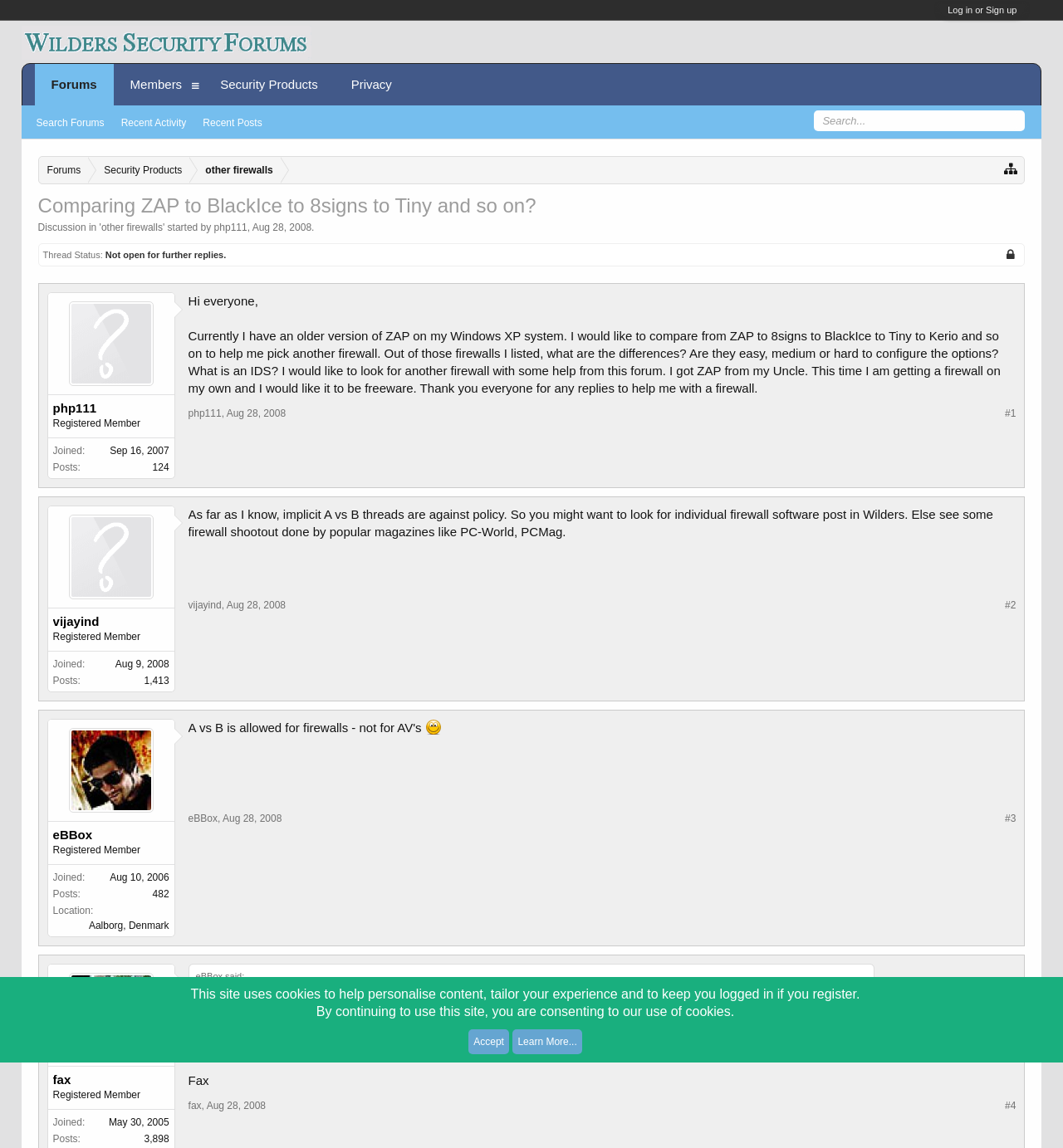Find the bounding box coordinates for the element that must be clicked to complete the instruction: "View php111's profile". The coordinates should be four float numbers between 0 and 1, indicated as [left, top, right, bottom].

[0.053, 0.262, 0.156, 0.336]